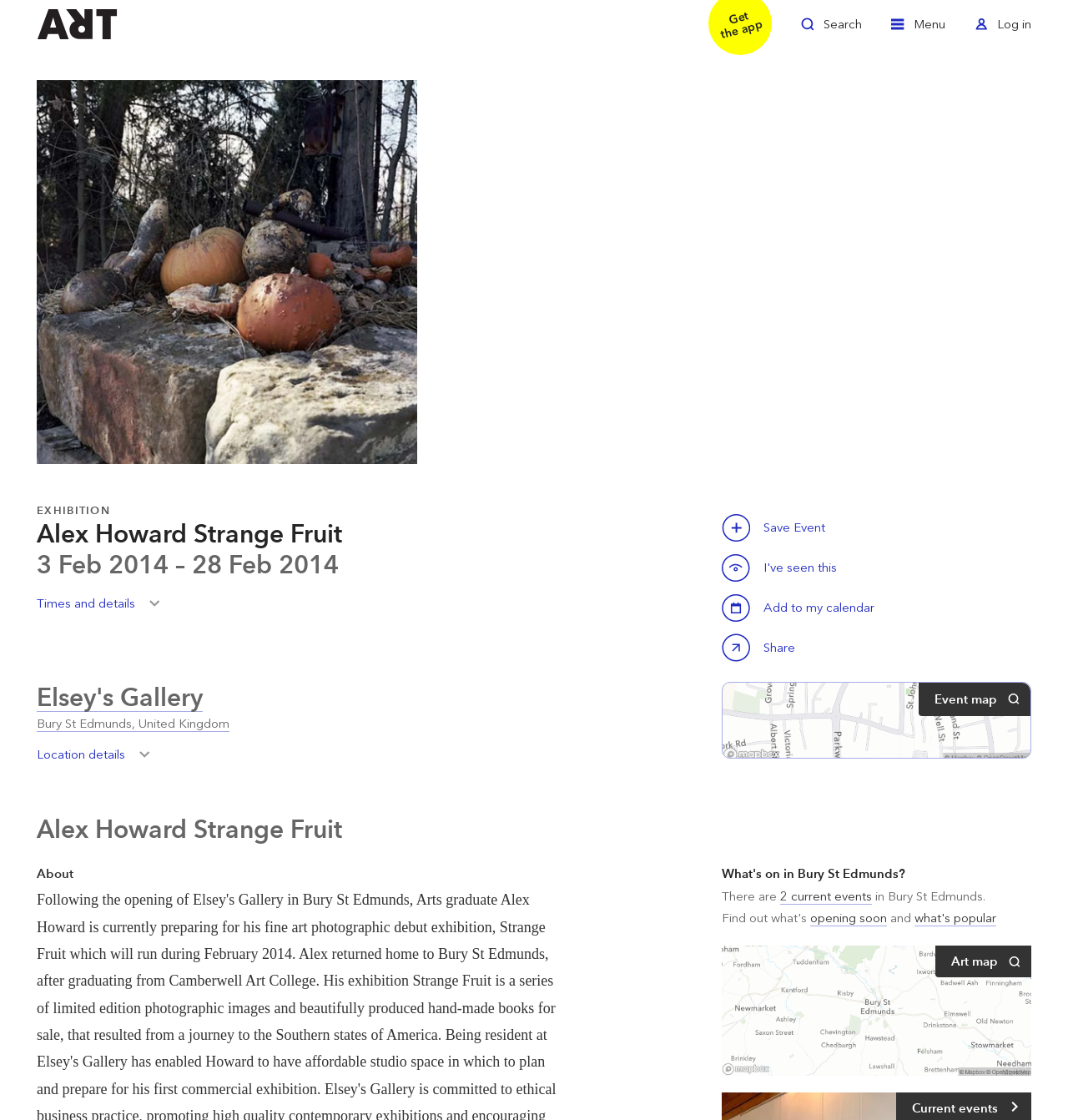What is the duration of the exhibition?
Could you answer the question with a detailed and thorough explanation?

The duration of the exhibition can be found in the section below the exhibition title, where it is written in a specific date range format.